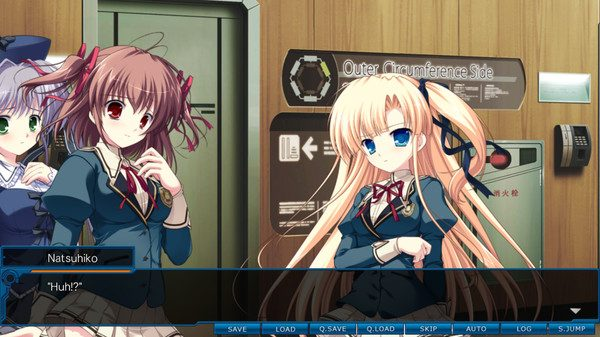What options are available in the UI overlay at the bottom?
Examine the image closely and answer the question with as much detail as possible.

The caption describes the UI overlay at the bottom as including options such as 'SAVE', 'LOAD', 'QLOAD', 'SKIP', 'AUTO', and 'JUMP', which are typical of interactive visual novels and provide players with navigational choices.